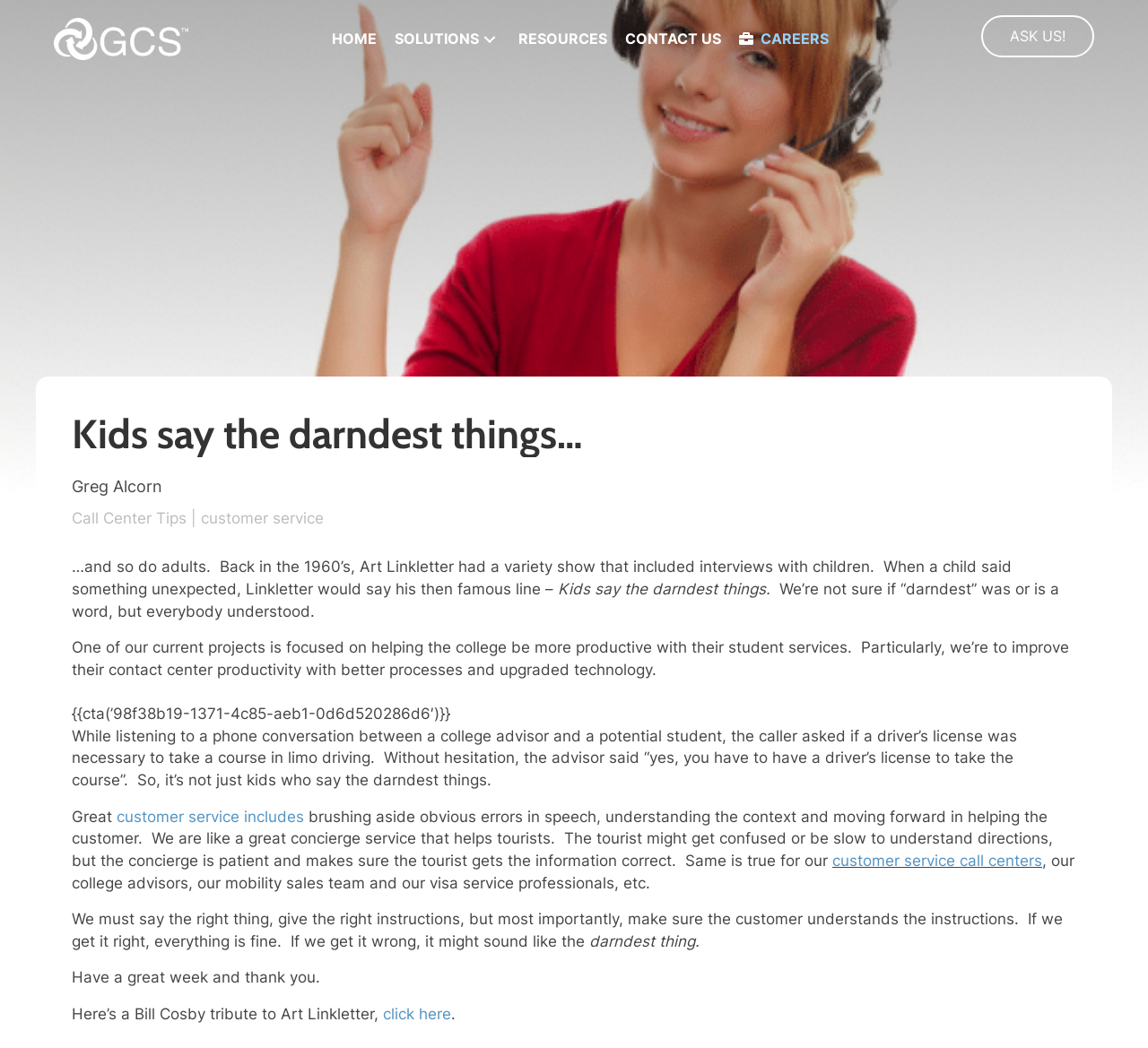Utilize the details in the image to give a detailed response to the question: What is the role of the concierge service?

The concierge service is mentioned as an analogy to the customer service provided. It is patient and helps tourists understand directions correctly, even if they are confused or slow to understand.